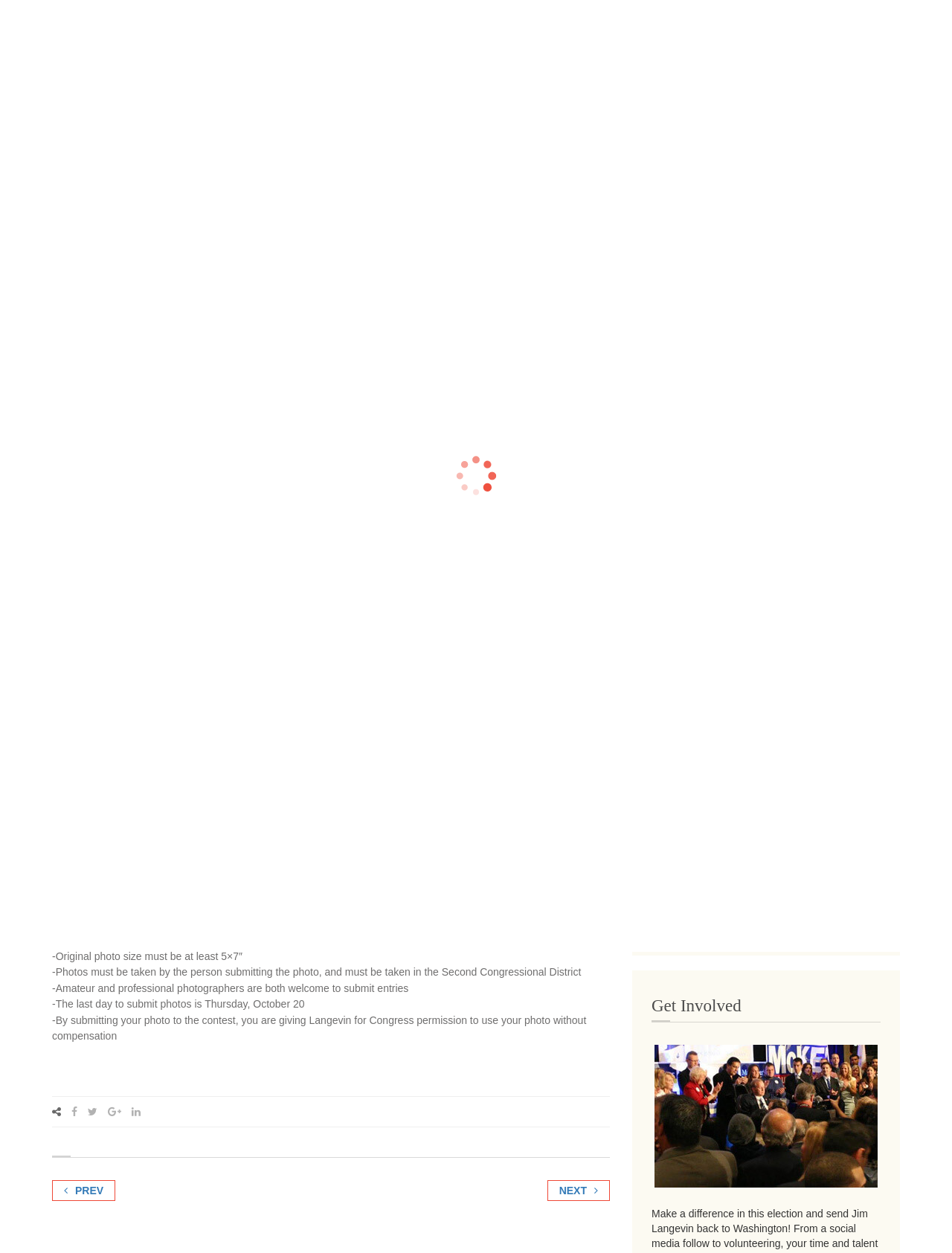Please reply to the following question with a single word or a short phrase:
What is the name of the Facebook page where the contest rules are available?

Langevin for Congress